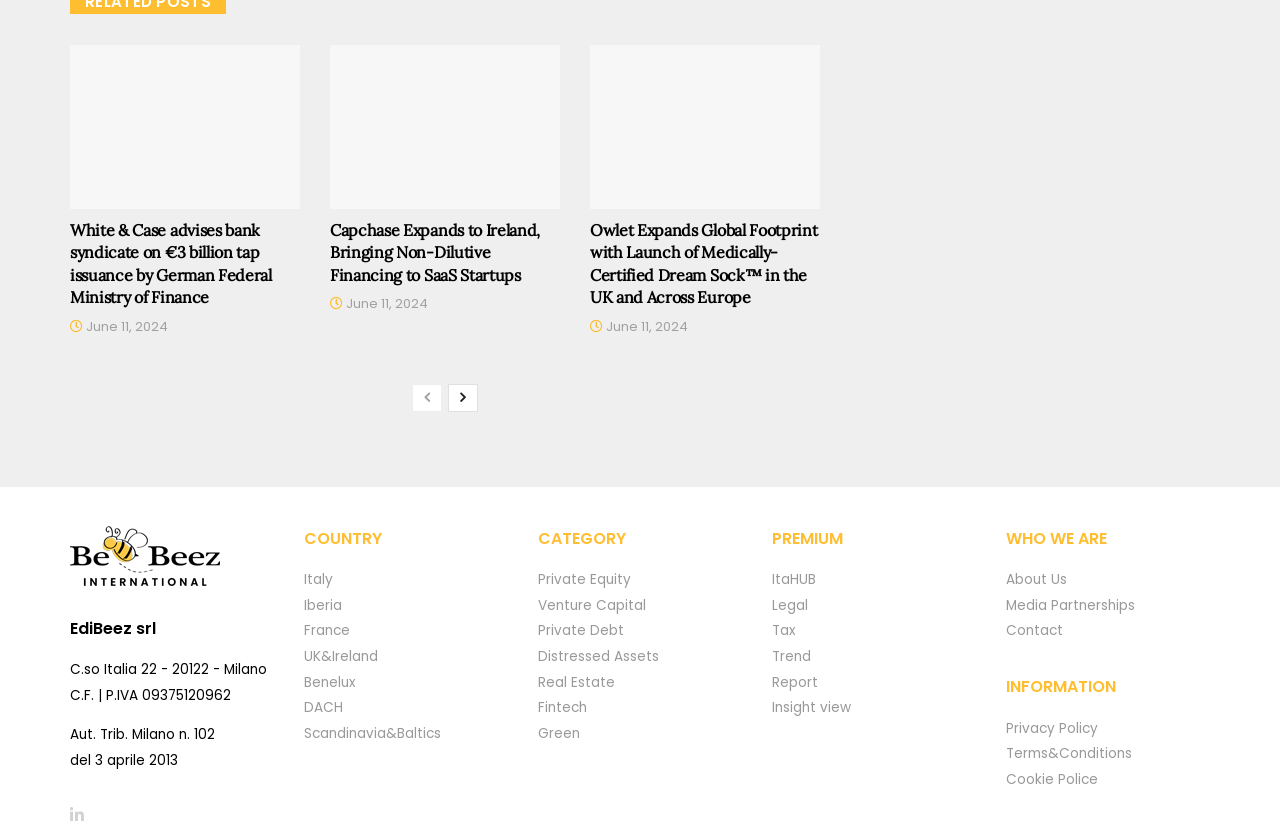Determine the bounding box coordinates for the UI element with the following description: "info@lada-uganda.org". The coordinates should be four float numbers between 0 and 1, represented as [left, top, right, bottom].

None